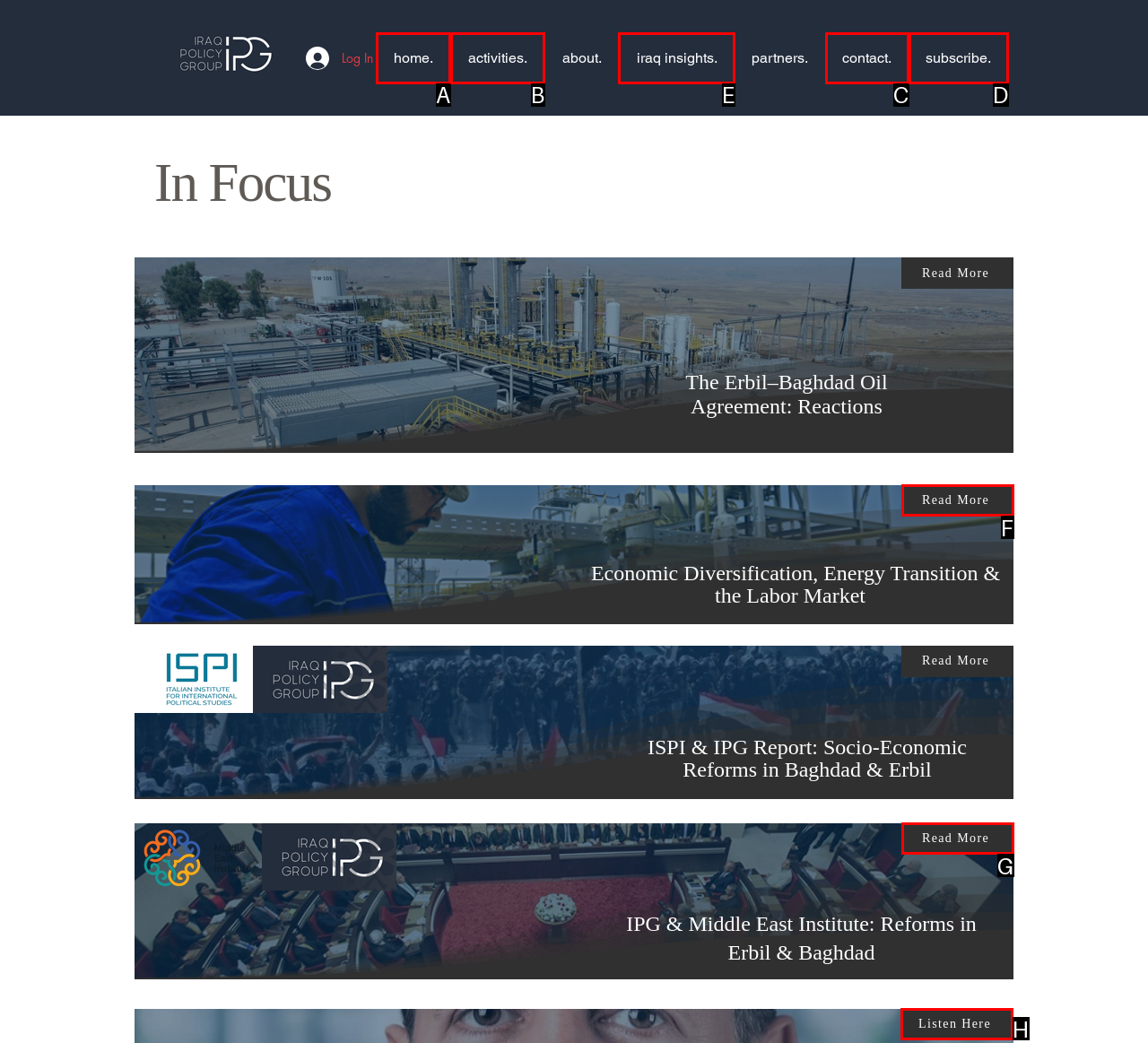Determine the letter of the element I should select to fulfill the following instruction: View the Iraq Insights page. Just provide the letter.

E